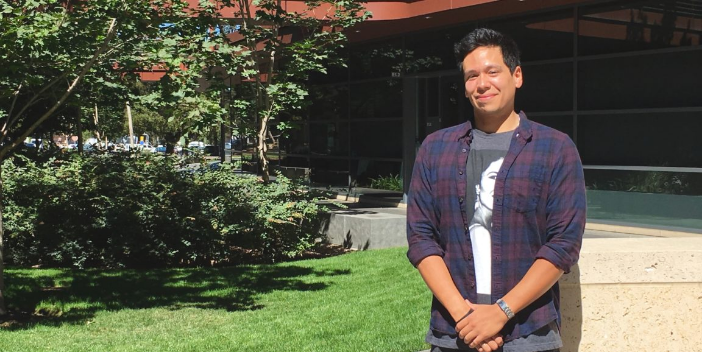What is the theme of the article?
Answer the question with a detailed explanation, including all necessary information.

The article, titled 'In the Spotlight: From Peru, to language, privilege and neuroscience', highlights Eddy Albarran's contributions and experiences, with a focus on themes of diversity and academic exploration.